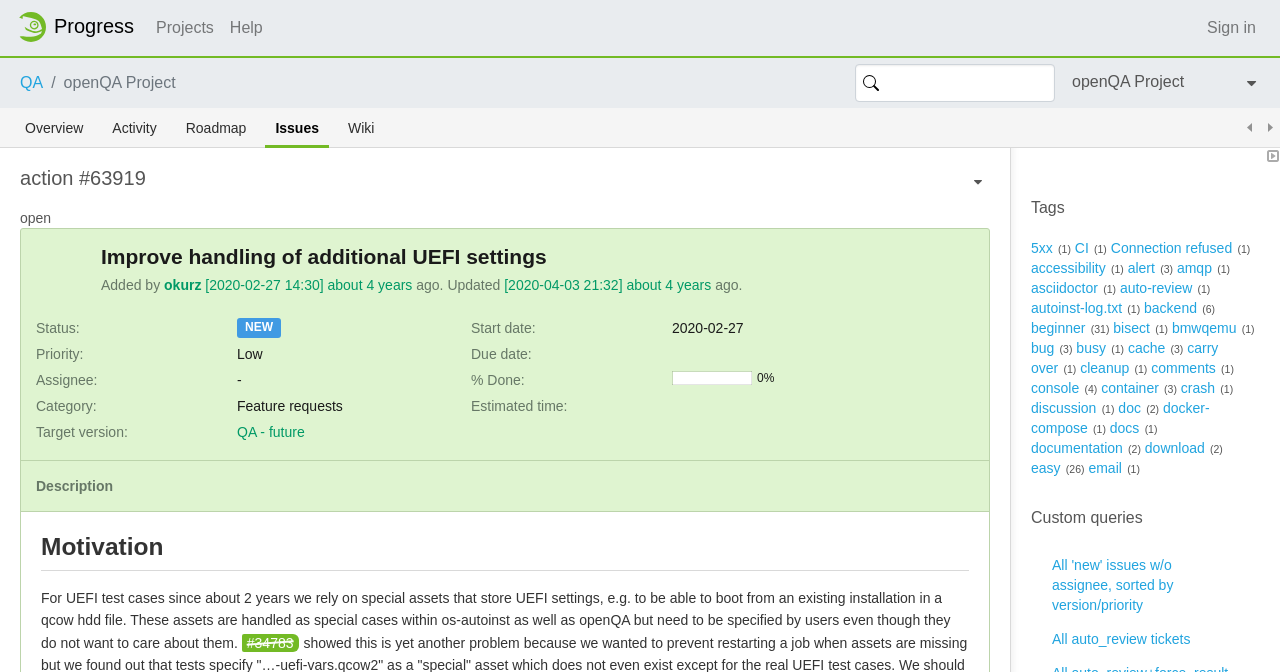By analyzing the image, answer the following question with a detailed response: Who added the action #63919?

I looked at the section 'action #63919' and found the text 'Added by okurz', so the person who added the action is okurz.